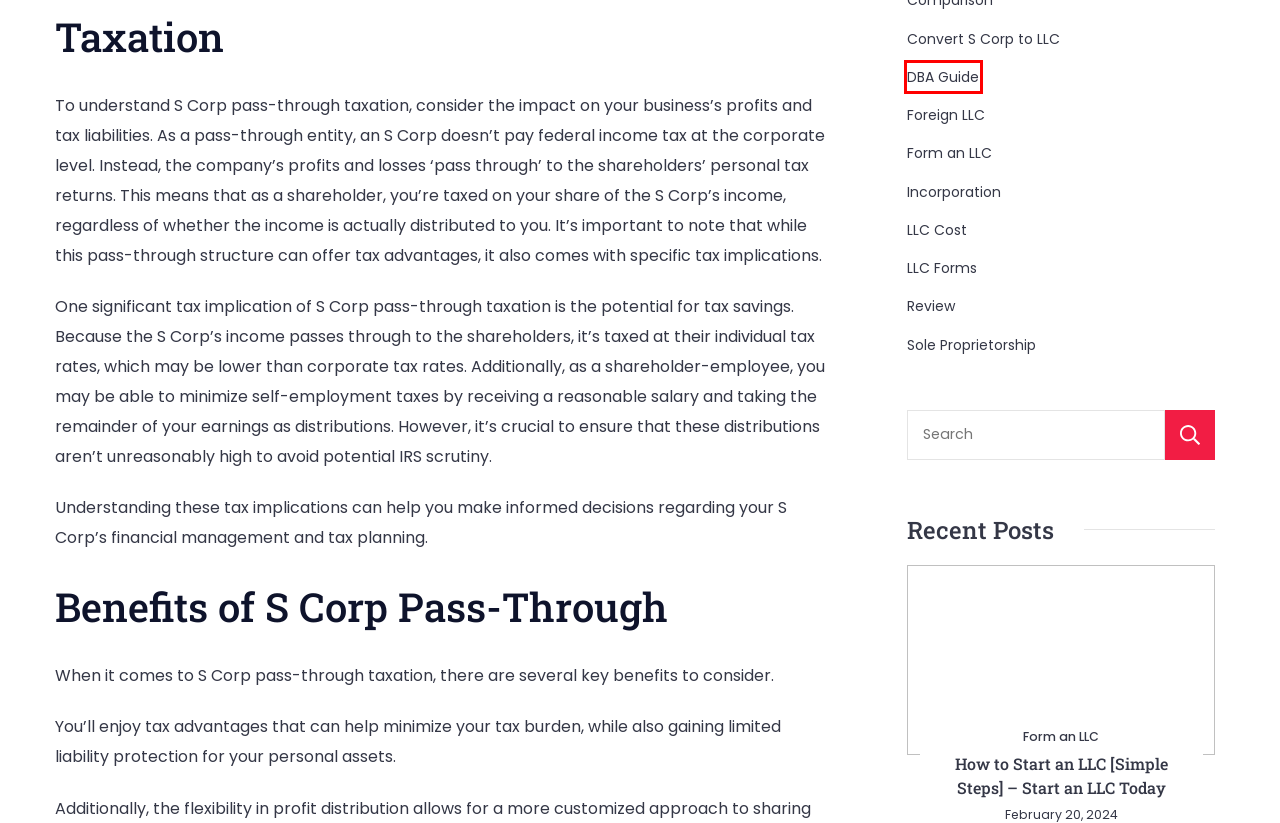Given a webpage screenshot featuring a red rectangle around a UI element, please determine the best description for the new webpage that appears after the element within the bounding box is clicked. The options are:
A. LLC Forms - CT Clic
B. S Corp Retained Earnings - Dive Into Expert Understanding
C. CT Clic - Business Formation Guide HUB
D. DBA Guide - CT Clic
E. Contact - CT Clic
F. S Corp Income - Dive Into Expert Understanding
G. Foreign LLC - CT Clic
H. Incorporation - CT Clic

D